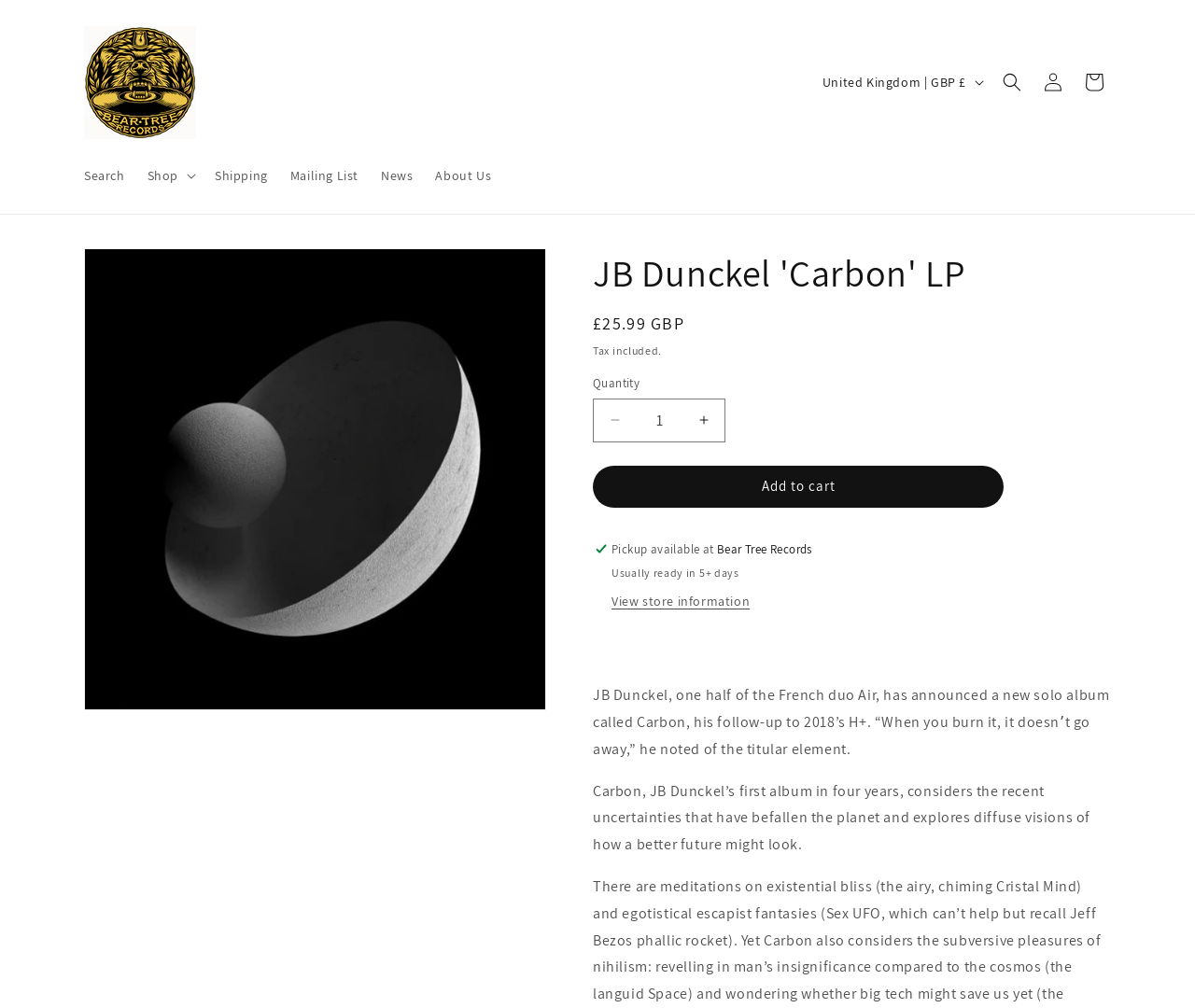Determine the main heading text of the webpage.

JB Dunckel 'Carbon' LP